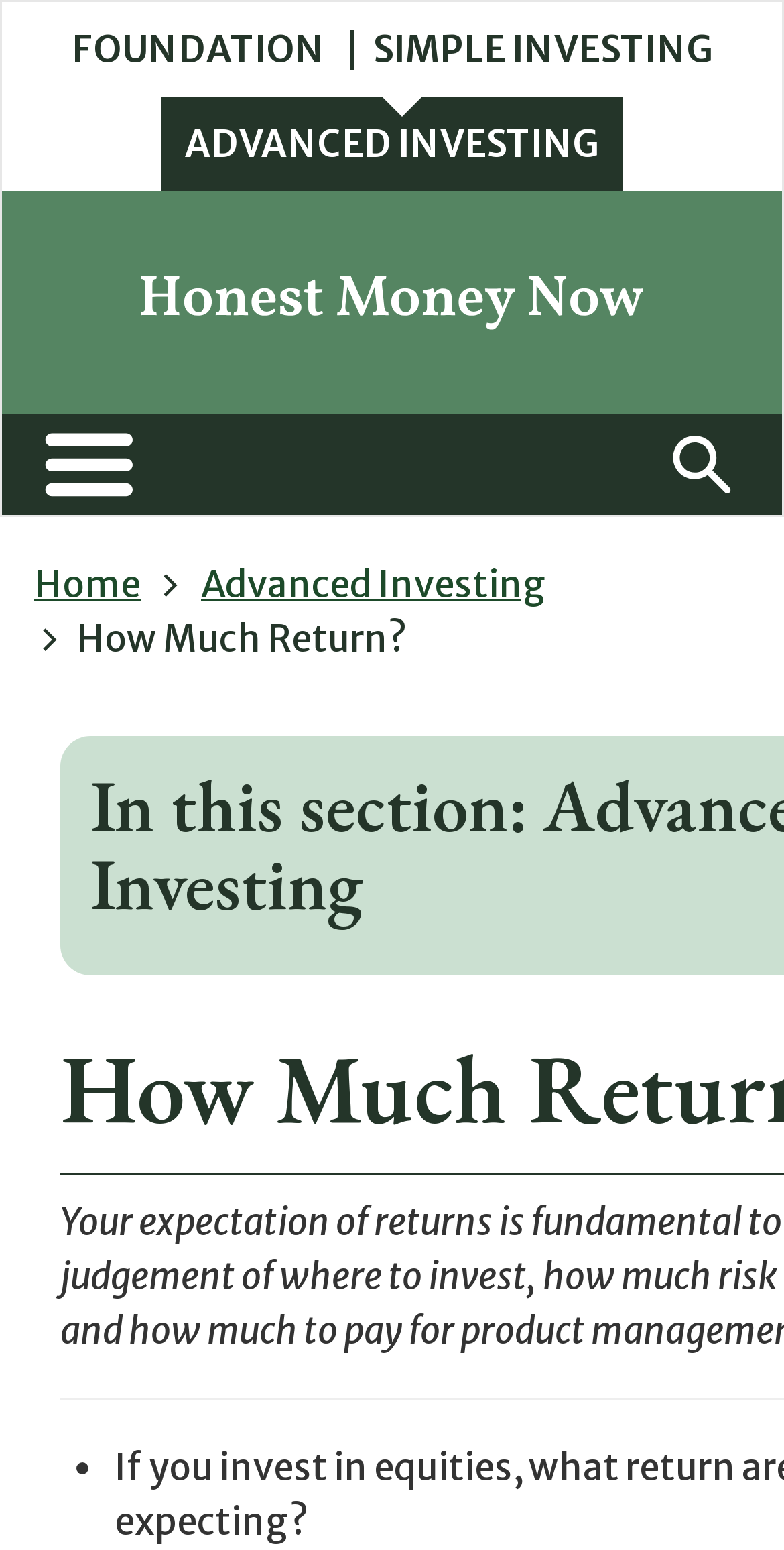Show the bounding box coordinates of the element that should be clicked to complete the task: "Toggle the secondary menu".

[0.041, 0.277, 0.185, 0.321]